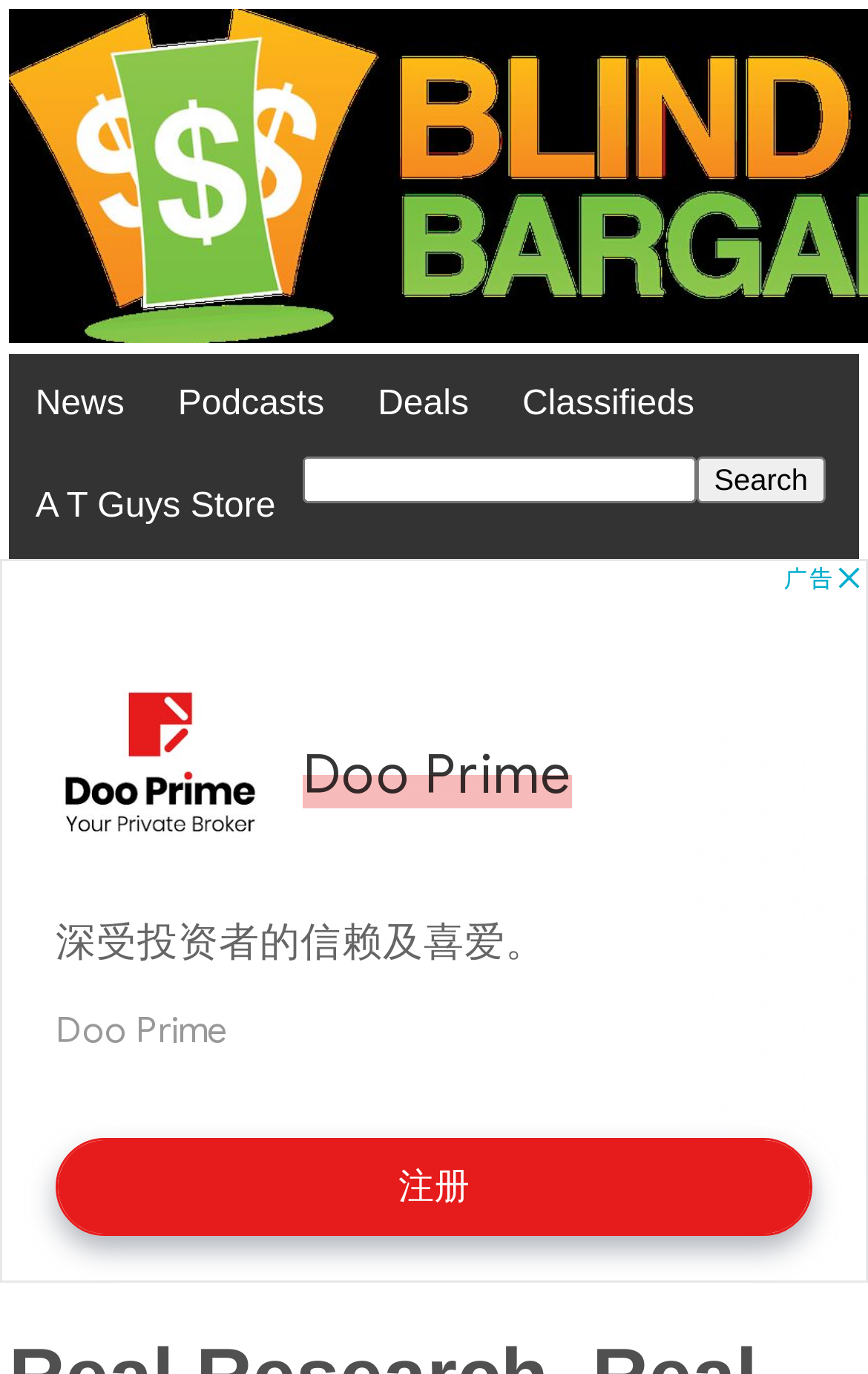What is the relative position of the 'A T Guys Store' link?
Provide a one-word or short-phrase answer based on the image.

Below the navigation bar